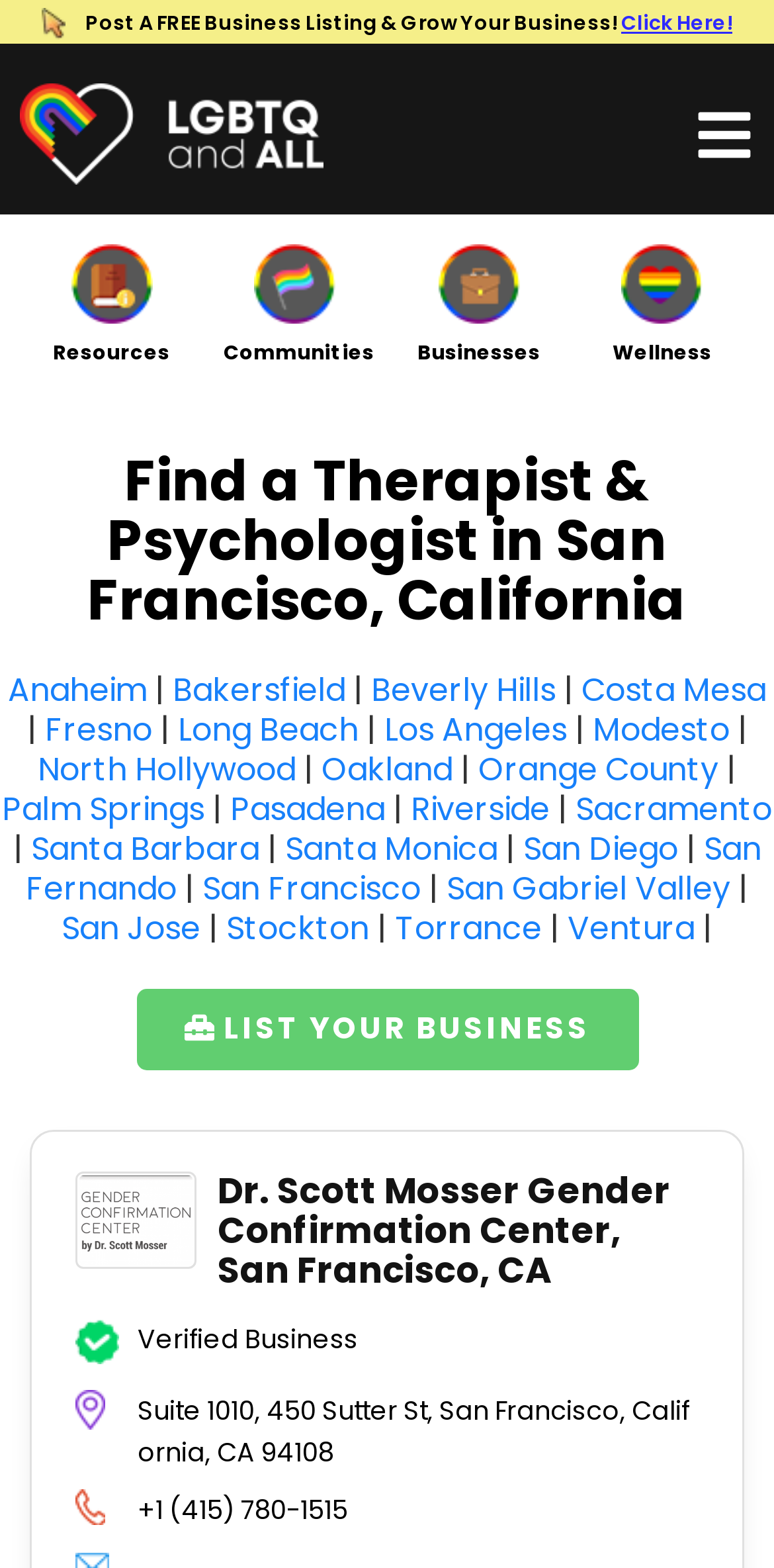Could you determine the bounding box coordinates of the clickable element to complete the instruction: "Click on the 'Post A FREE Business Listing & Grow Your Business!' button"? Provide the coordinates as four float numbers between 0 and 1, i.e., [left, top, right, bottom].

[0.11, 0.005, 0.803, 0.024]